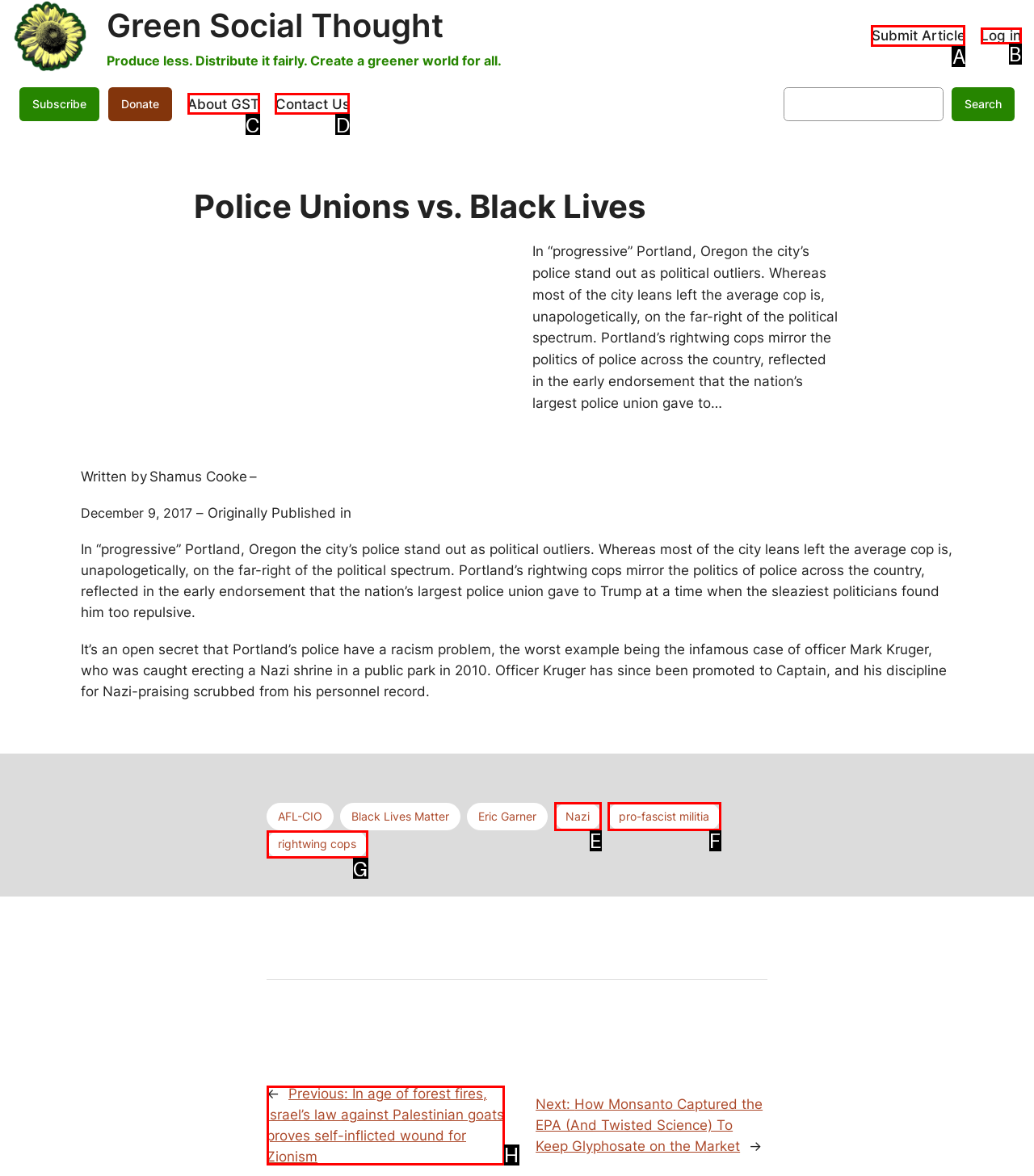Tell me which one HTML element best matches the description: About GST
Answer with the option's letter from the given choices directly.

C